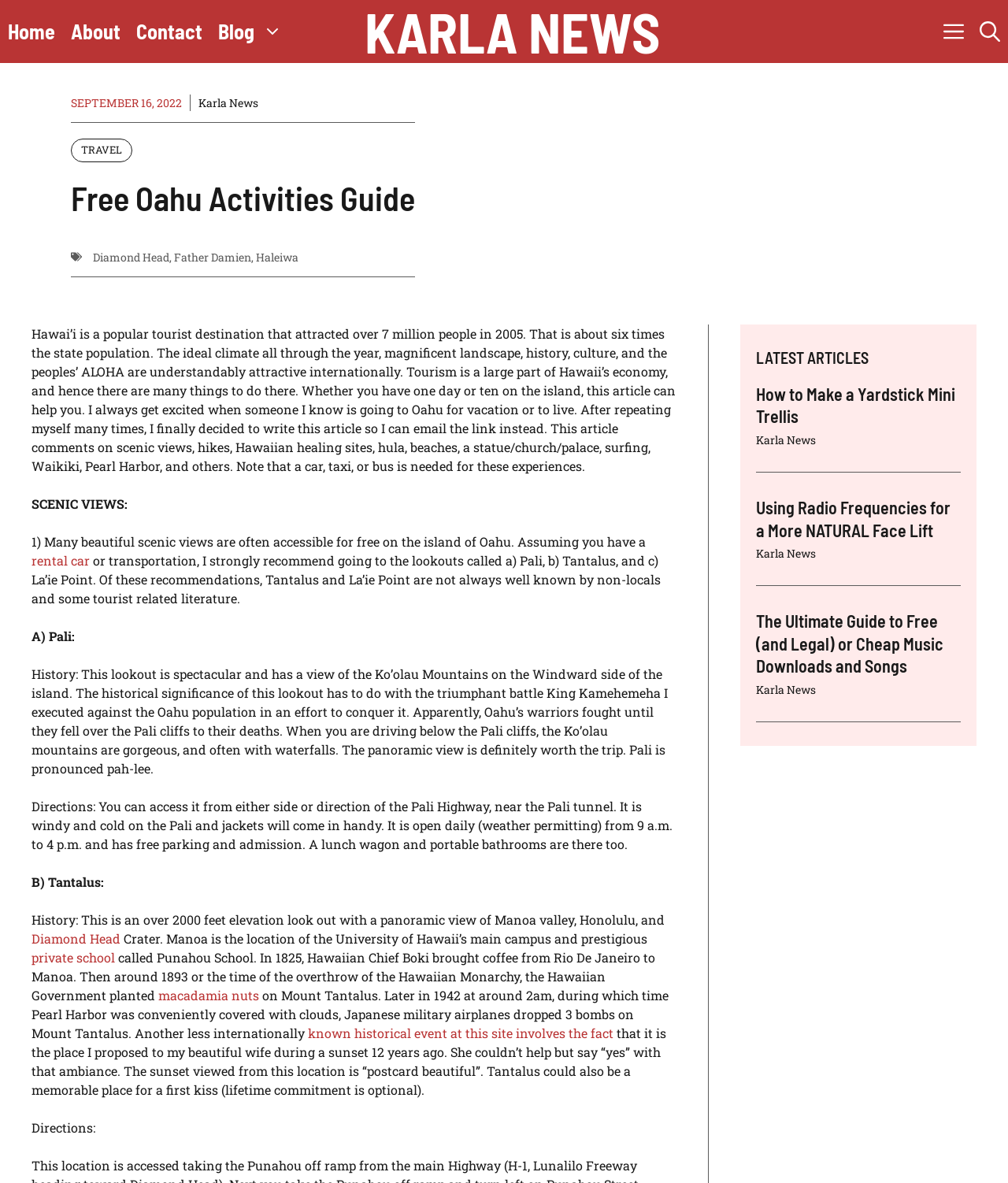Please provide a brief answer to the following inquiry using a single word or phrase:
What is the name of the website?

Karla News